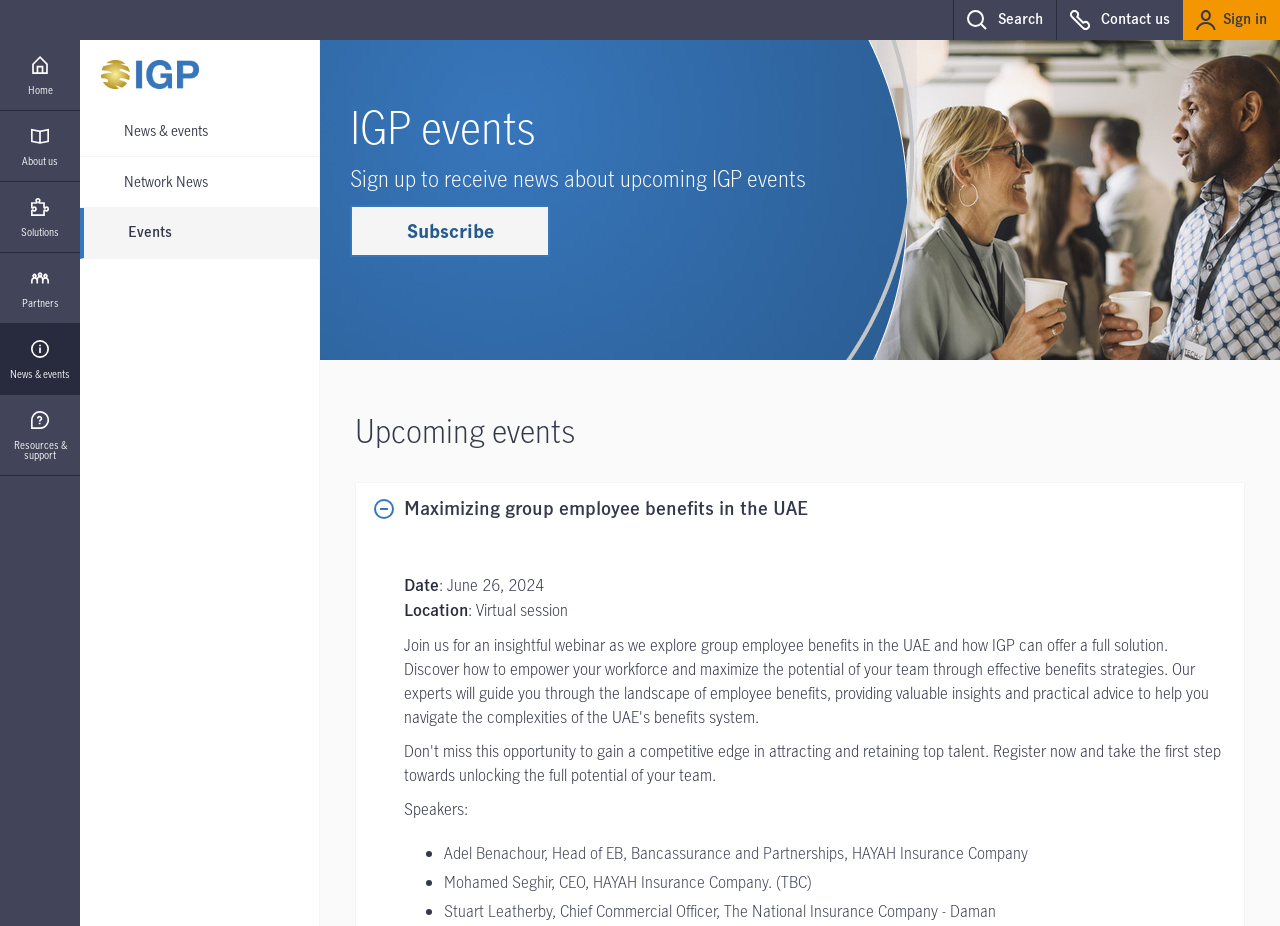What is the location of the event on June 26, 2024?
Based on the visual, give a brief answer using one word or a short phrase.

Virtual session